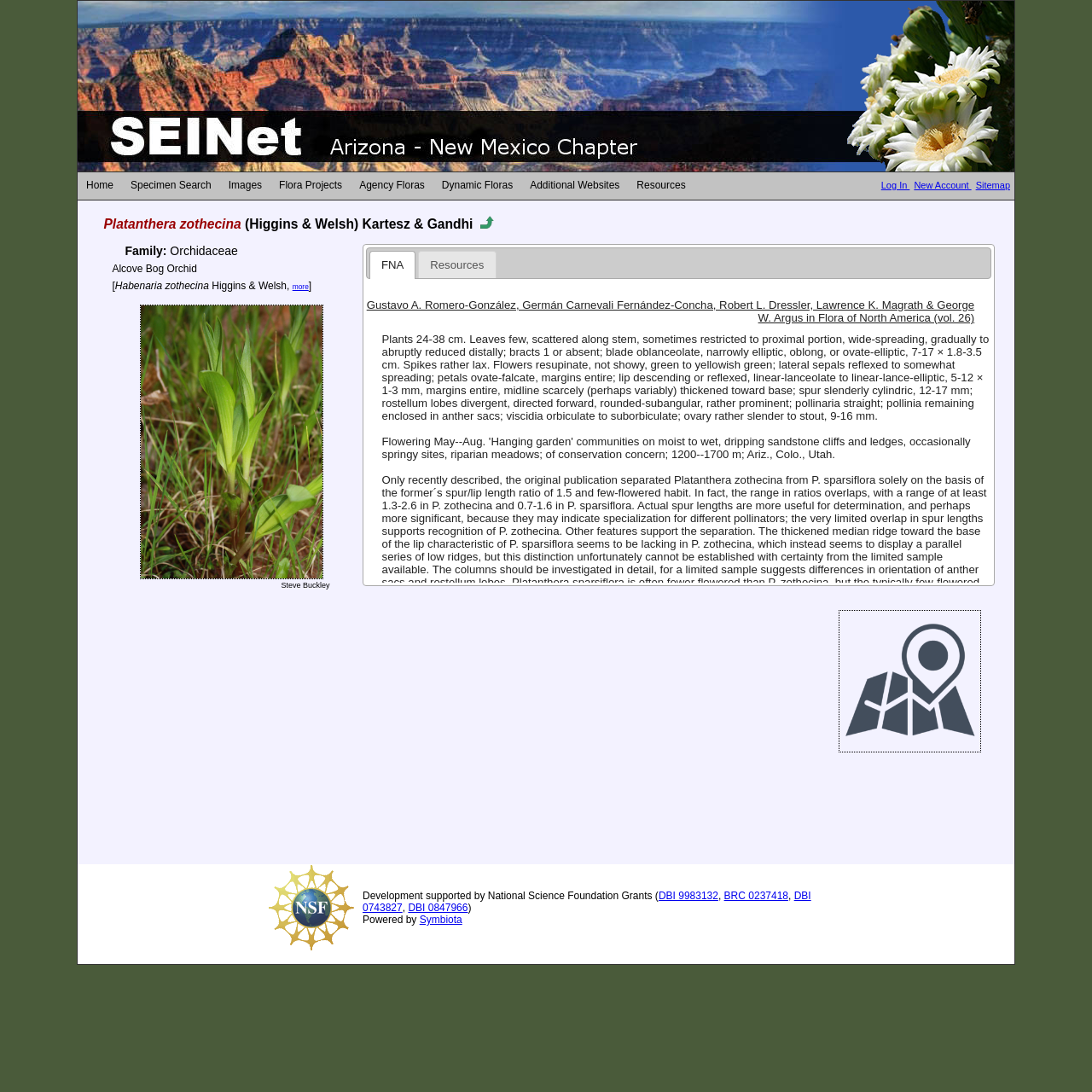Offer an extensive depiction of the webpage and its key elements.

The webpage is about the Platanthera zothecina, a type of orchid. At the top, there is a table with multiple rows and columns, containing various links and images. The first row has a grid cell with multiple links, including "Log In", "New Account", "Sitemap", and others, which are positioned horizontally across the top of the page. Below this row, there is a larger grid cell that takes up most of the page, containing information about the Platanthera zothecina.

Within this larger grid cell, there are multiple sections. The first section has a heading "Platanthera zothecina (Higgins & Welsh) Kartesz & Gandhi" and a link to "Go to Parent". Below this, there is a section with the family name "Orchidaceae" and a description of the Alcove Bog Orchid. This section also contains a link to "more" and an image of the Platanthera zothecina.

To the right of this section, there is a tab list with two tabs, "FNA" and "Resources". The "FNA" tab is selected by default and contains a description of the Platanthera zothecina, including its physical characteristics and habits. The "Resources" tab is not selected by default, but it likely contains additional information or links related to the Platanthera zothecina.

At the bottom of the page, there is a row with a grid cell containing information about the National Science Foundation, including a logo and a list of grants that supported the development of the webpage. The webpage is powered by Symbiota, which is also linked at the bottom of the page.